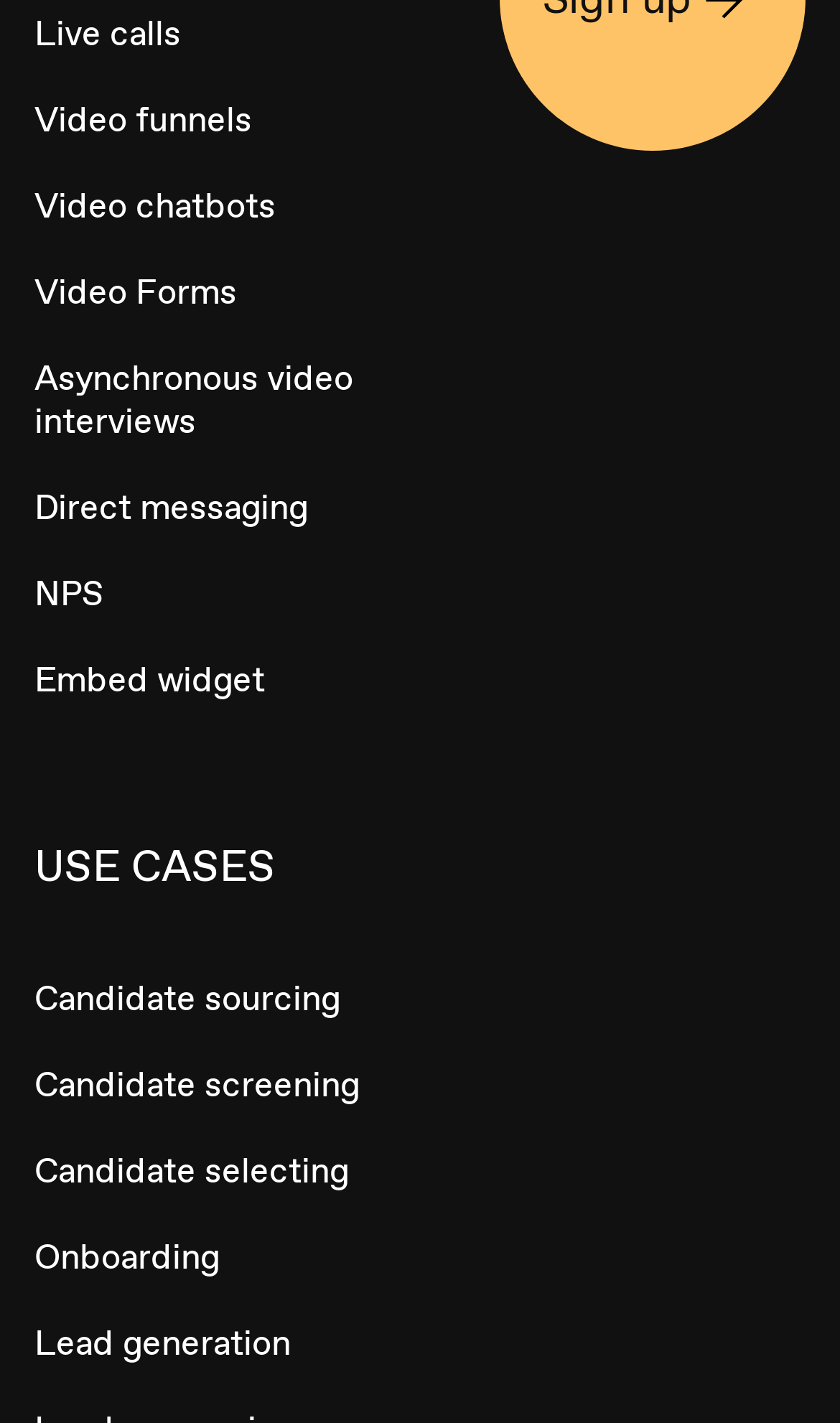How many links are there under 'USE CASES'?
Examine the screenshot and reply with a single word or phrase.

7